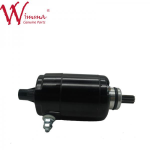What is the purpose of the rocker arm assembly? Analyze the screenshot and reply with just one word or a short phrase.

For motorcycle models